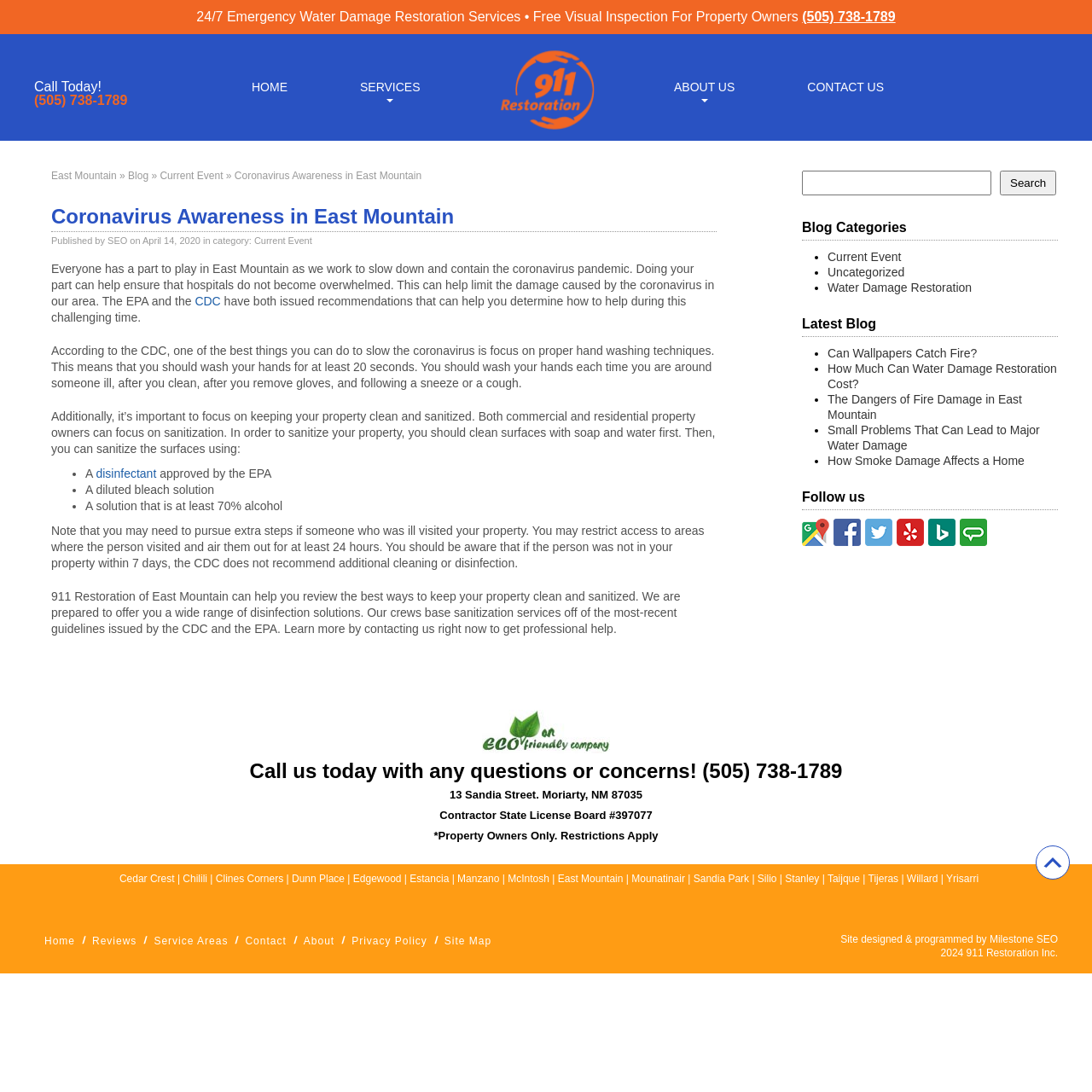Please answer the following query using a single word or phrase: 
What is the recommended duration for washing hands to slow the coronavirus?

at least 20 seconds